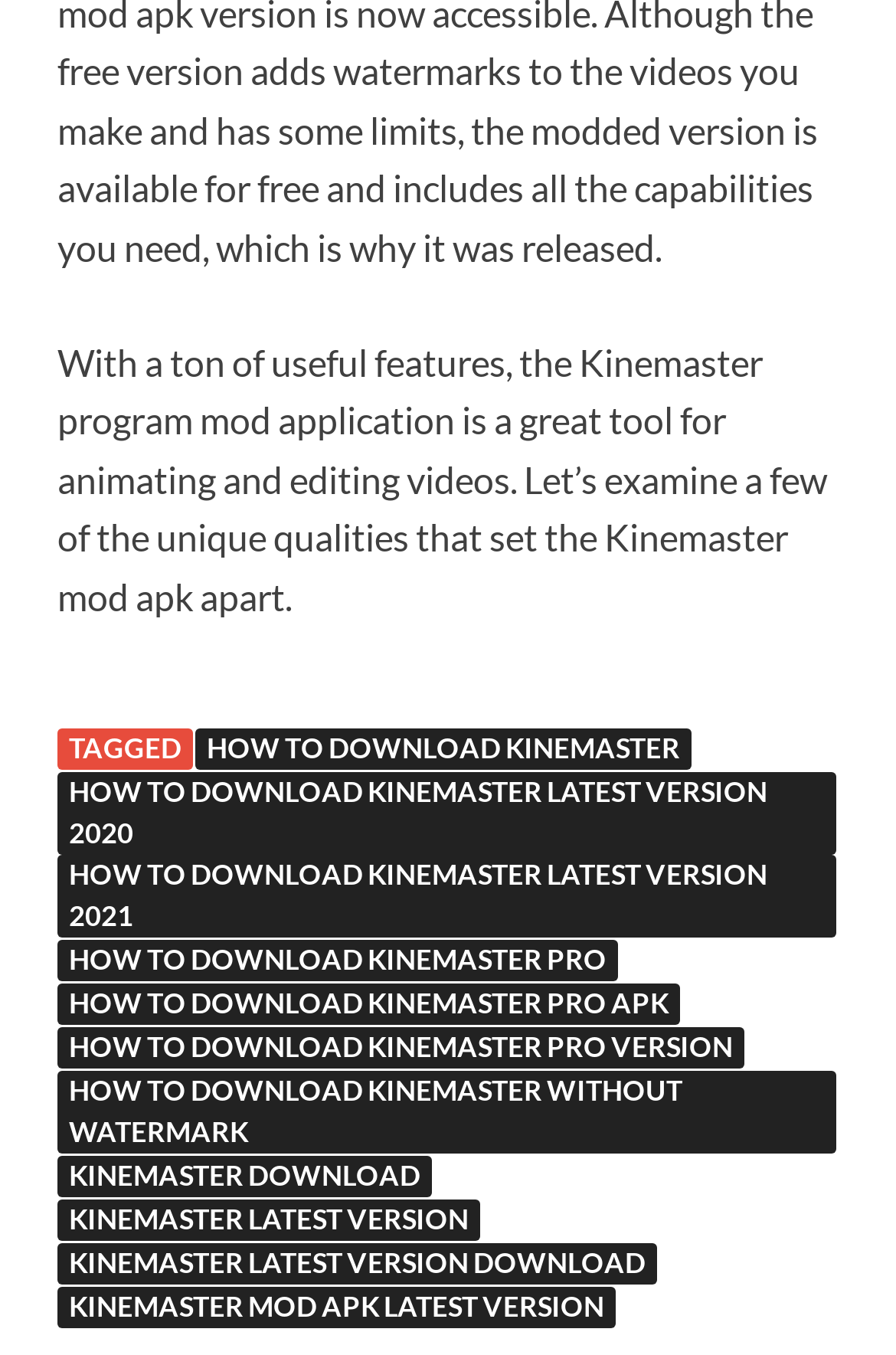Please locate the bounding box coordinates of the element that should be clicked to complete the given instruction: "Find out how to download Kinemaster without watermark".

[0.064, 0.79, 0.933, 0.851]